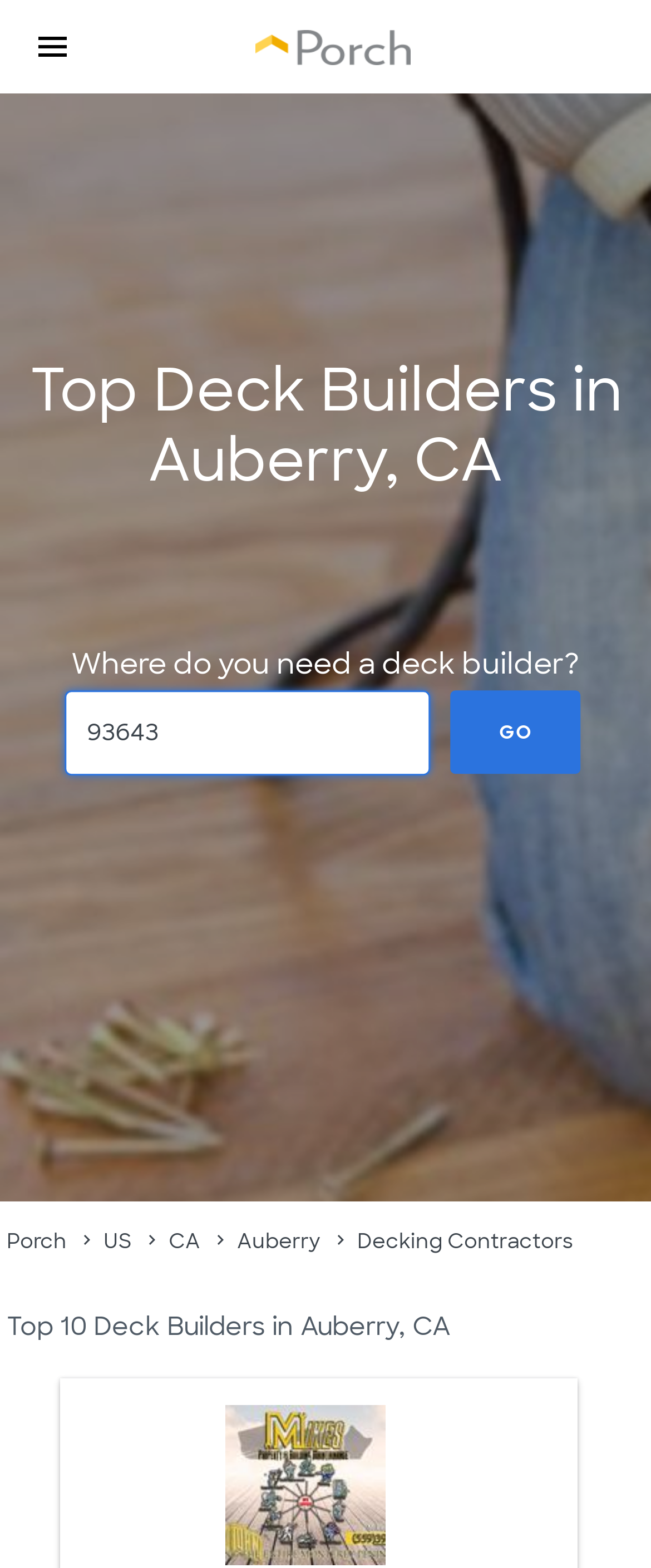What is the text of the second heading?
Please provide a single word or phrase as your answer based on the screenshot.

Where do you need a deck builder?